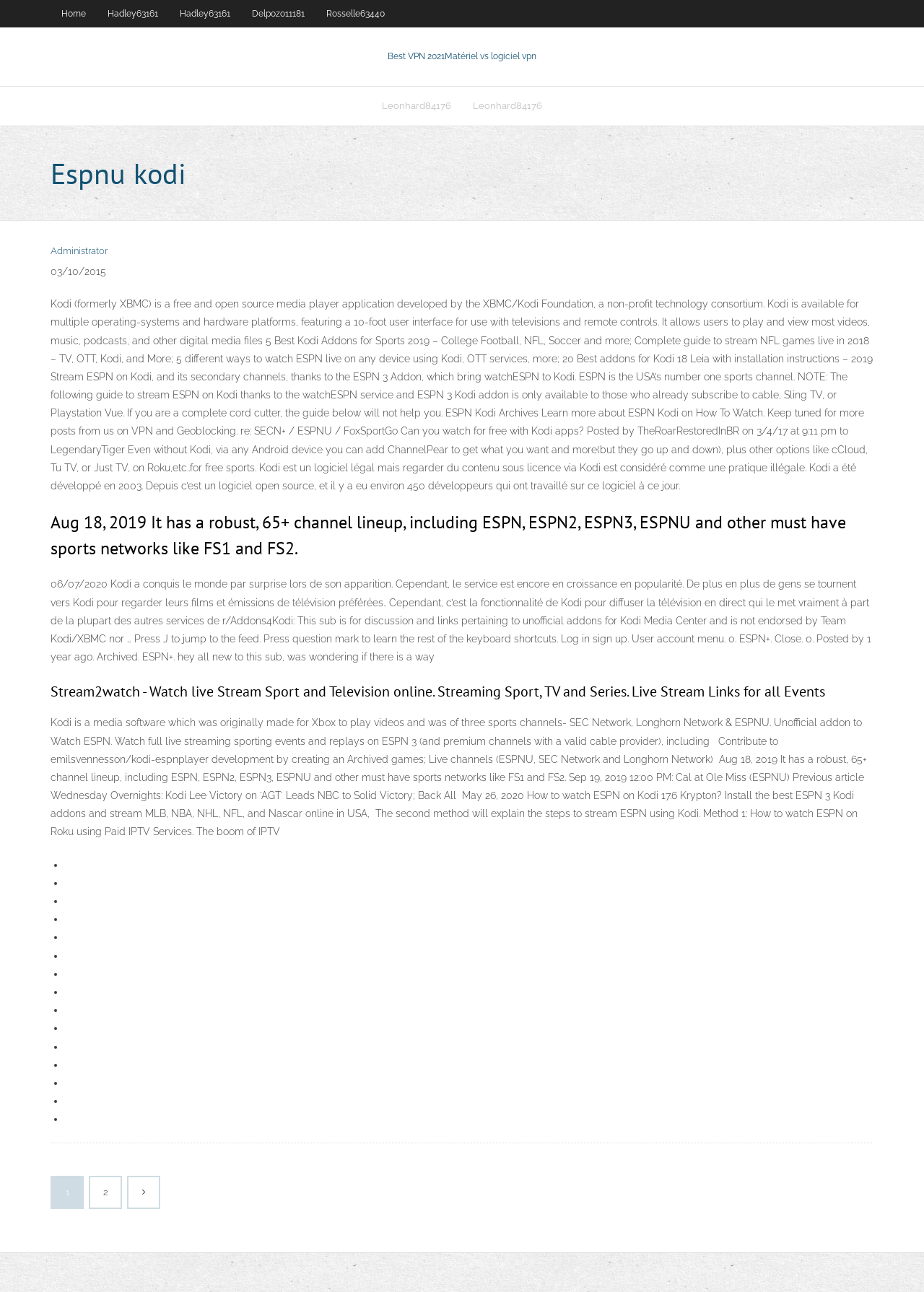What is the main topic of this webpage?
Kindly offer a detailed explanation using the data available in the image.

Based on the webpage content, it appears that the main topic is related to Kodi, a media player application, and ESPN, a sports channel. The webpage discusses how to stream ESPN on Kodi and provides information about Kodi's features and functionality.